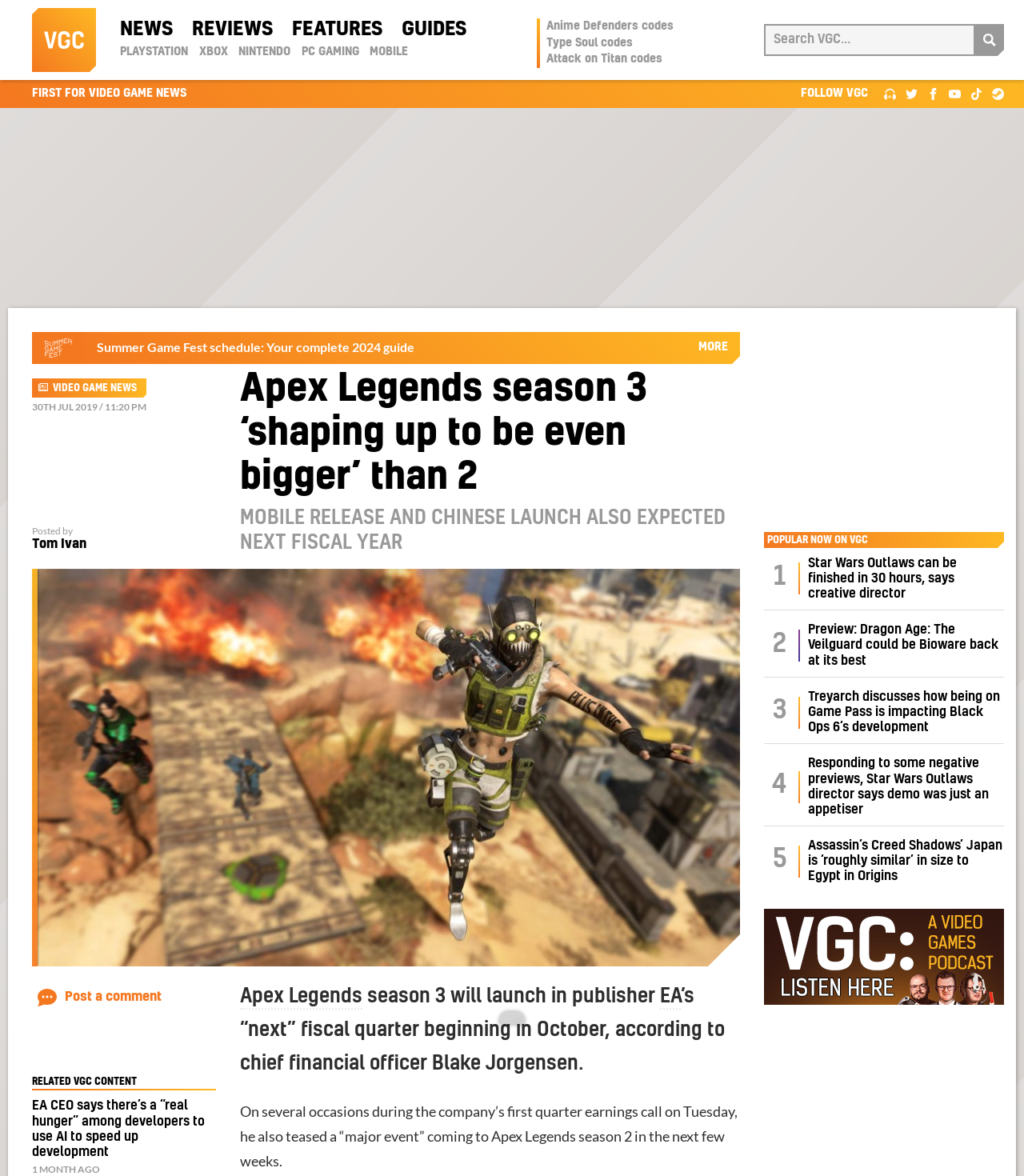Identify the bounding box coordinates of the element to click to follow this instruction: 'Read the related VGC content about EA CEO'. Ensure the coordinates are four float values between 0 and 1, provided as [left, top, right, bottom].

[0.031, 0.934, 0.211, 0.987]